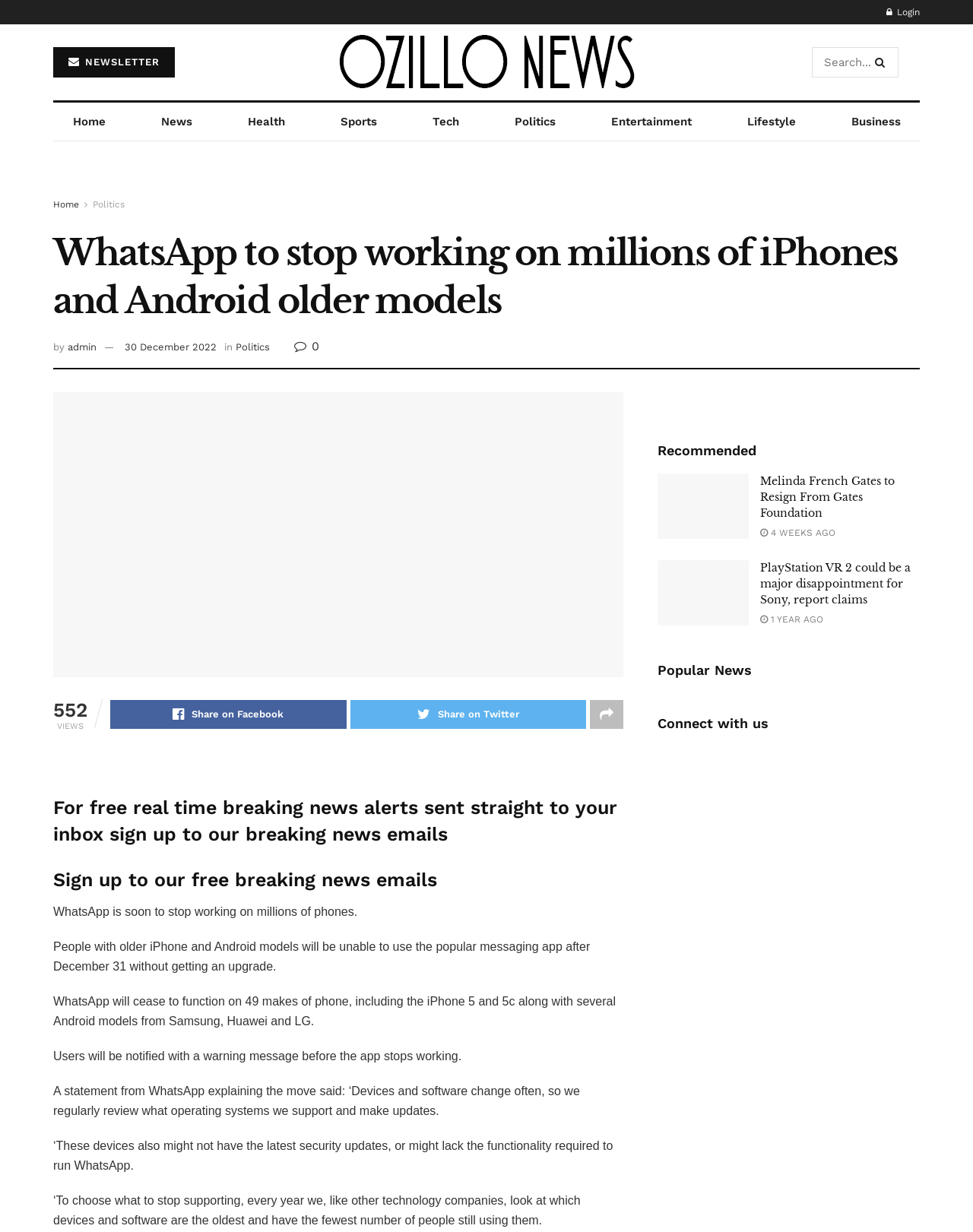What is the purpose of the search button?
Based on the visual content, answer with a single word or a brief phrase.

To search the website